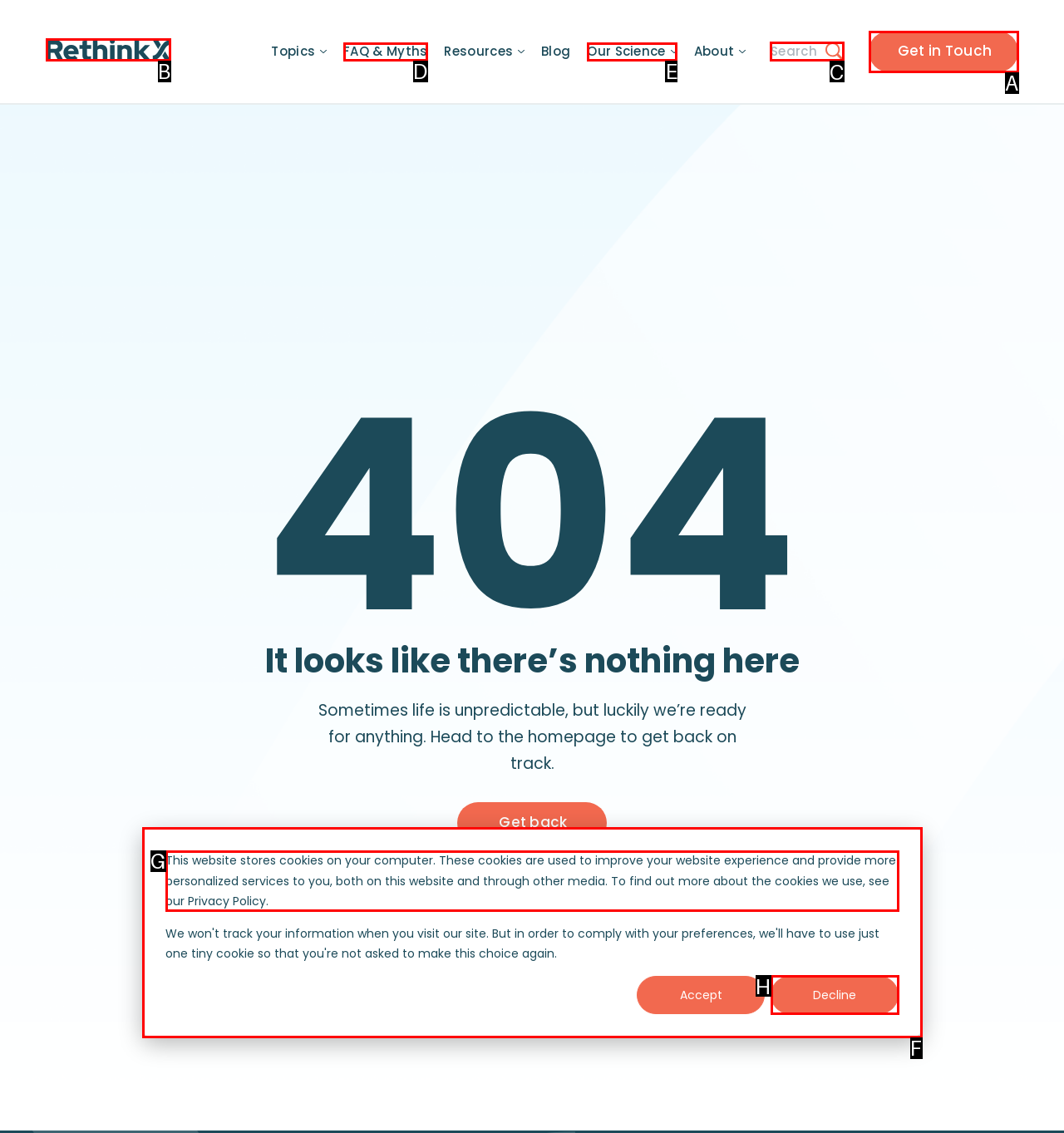For the task: Search for something, identify the HTML element to click.
Provide the letter corresponding to the right choice from the given options.

C